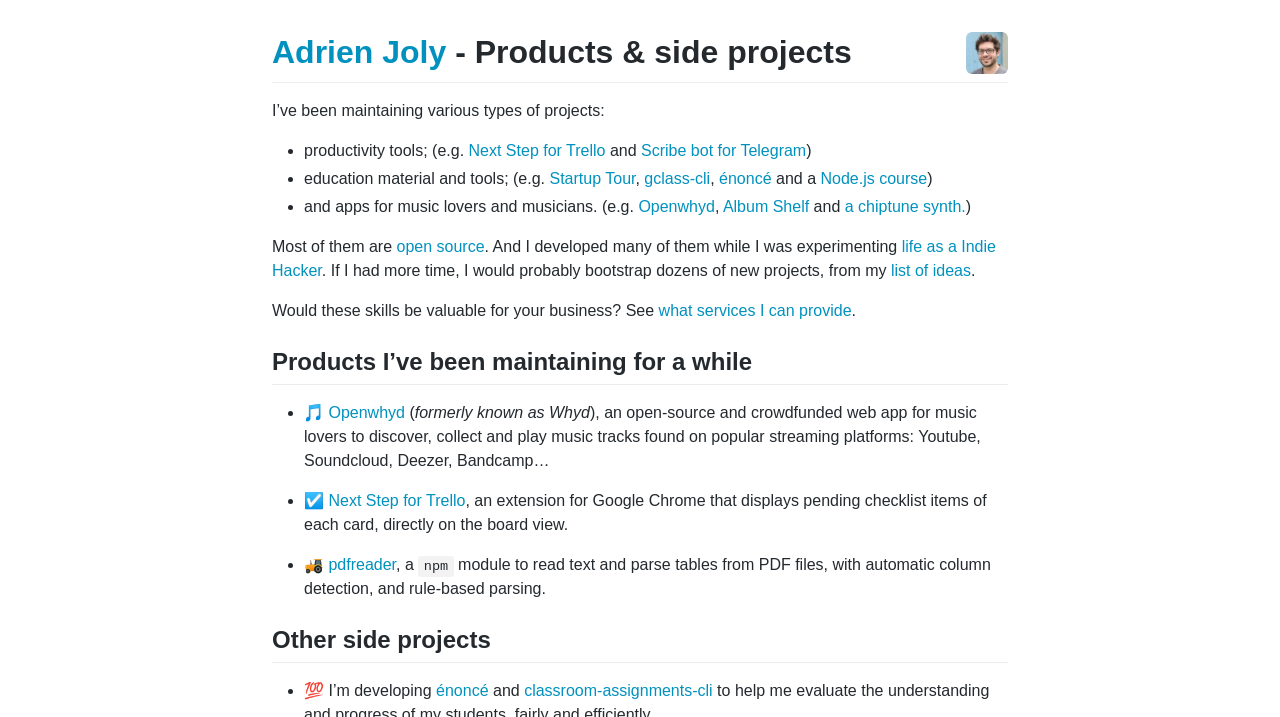Specify the bounding box coordinates of the area that needs to be clicked to achieve the following instruction: "Learn more about the Openwhyd music app".

[0.257, 0.563, 0.316, 0.587]